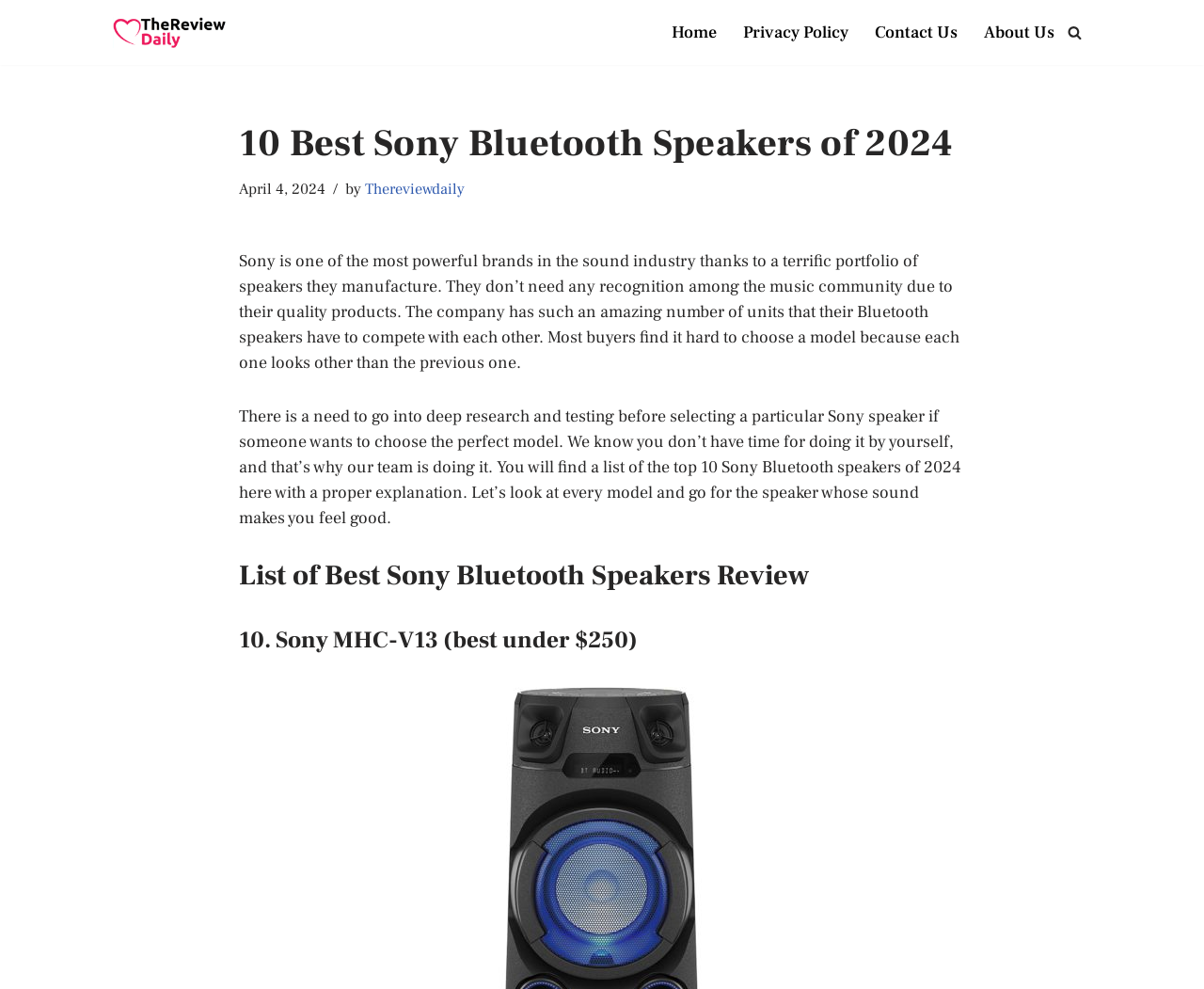Give the bounding box coordinates for the element described by: "HOME".

None